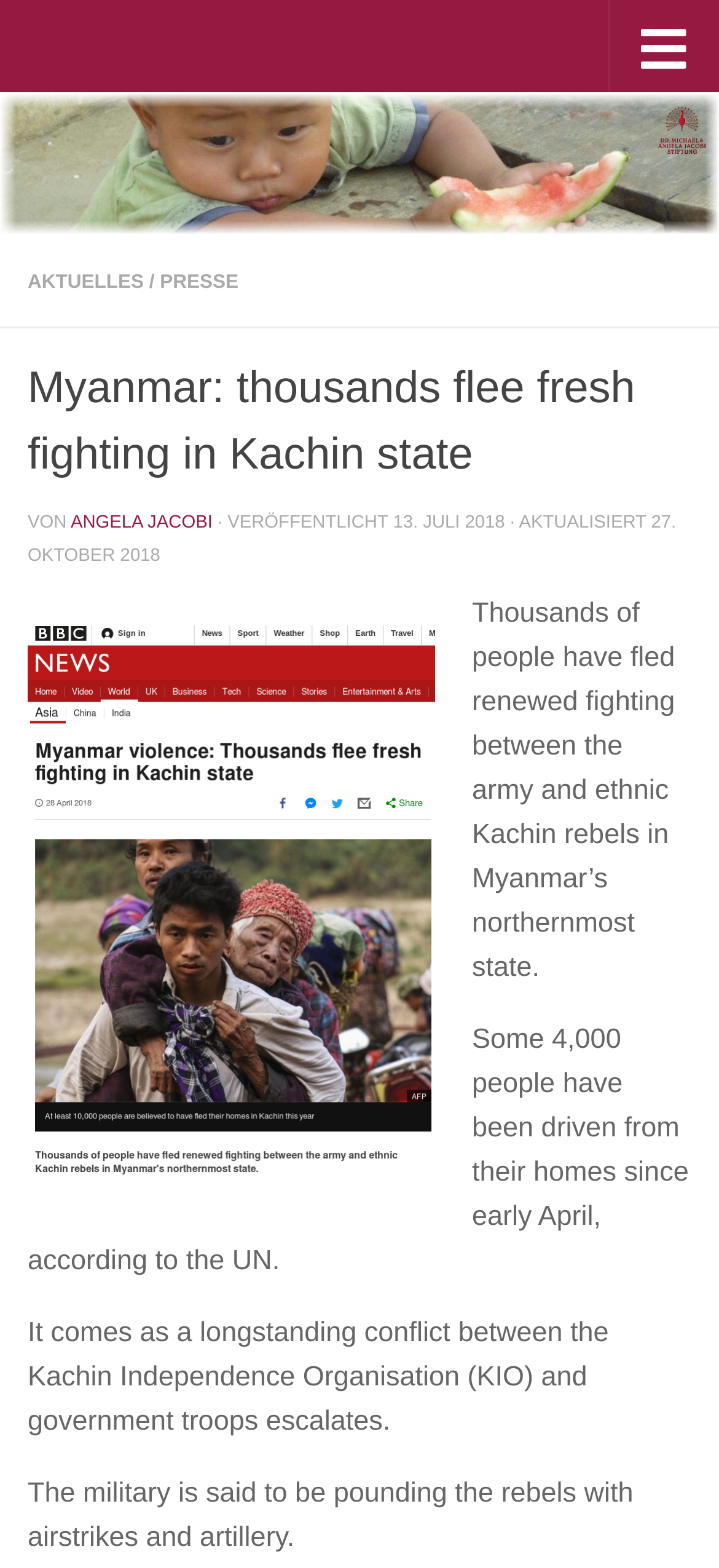Locate the bounding box for the described UI element: "Aktuelles". Ensure the coordinates are four float numbers between 0 and 1, formatted as [left, top, right, bottom].

[0.038, 0.173, 0.2, 0.187]